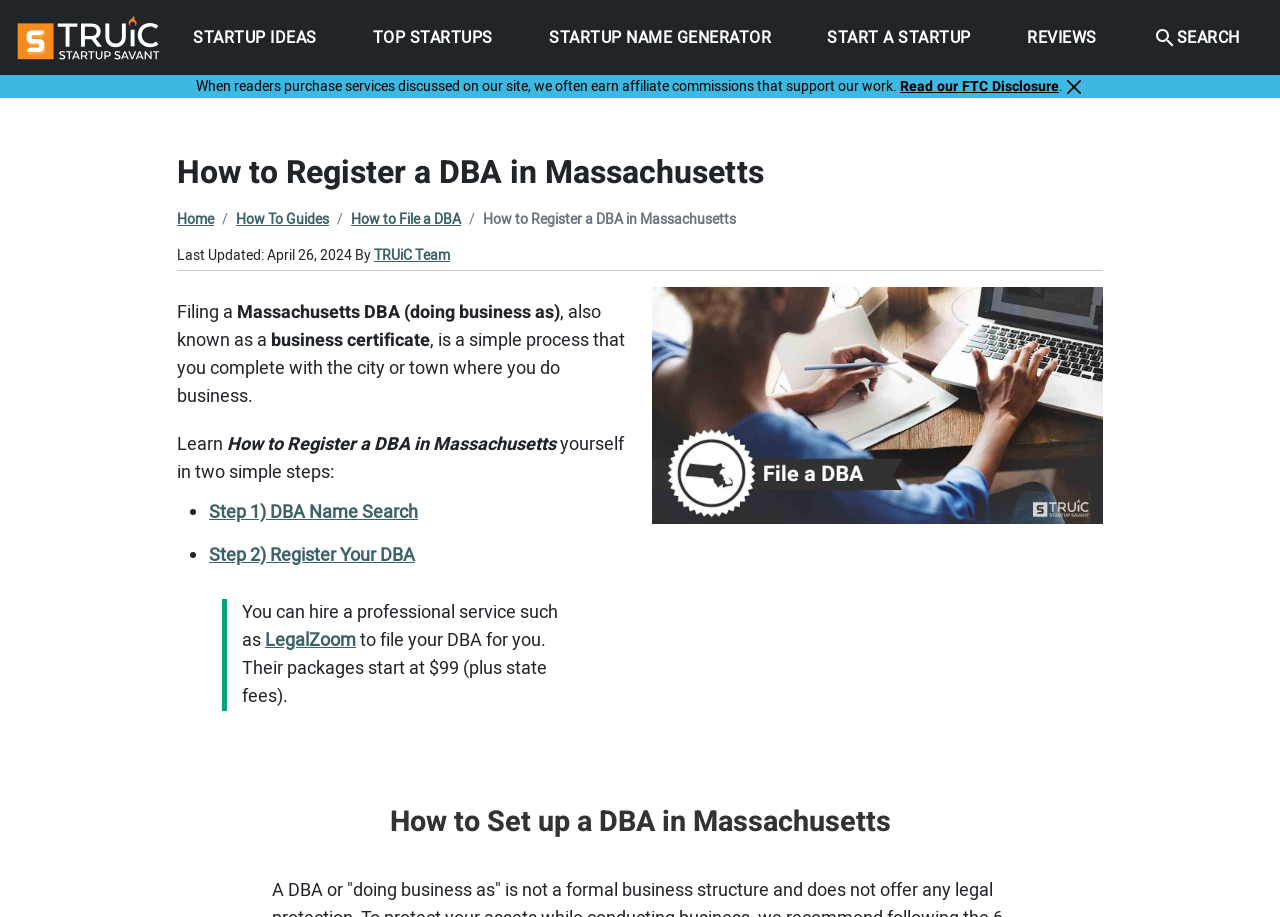With reference to the screenshot, provide a detailed response to the question below:
What is the name of the professional service mentioned in the article?

I found a link element with the text 'LegalZoom' inside a blockquote element, which suggests that it is the name of the professional service mentioned in the article.